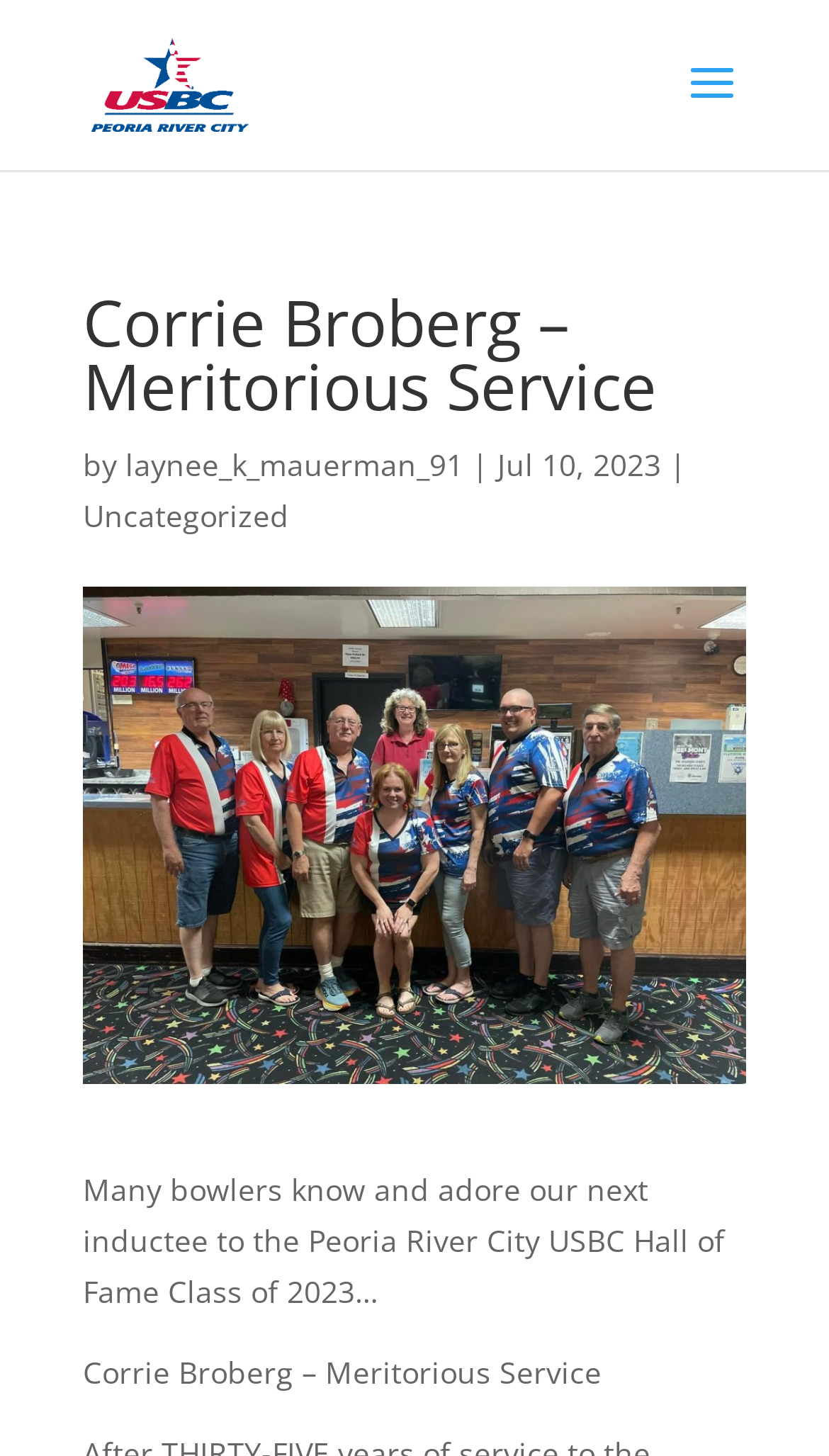What is the type of service Corrie Broberg is being recognized for?
Answer the question in a detailed and comprehensive manner.

I found the answer by looking at the heading 'Corrie Broberg – Meritorious Service' which suggests that Corrie Broberg is being recognized for Meritorious Service.